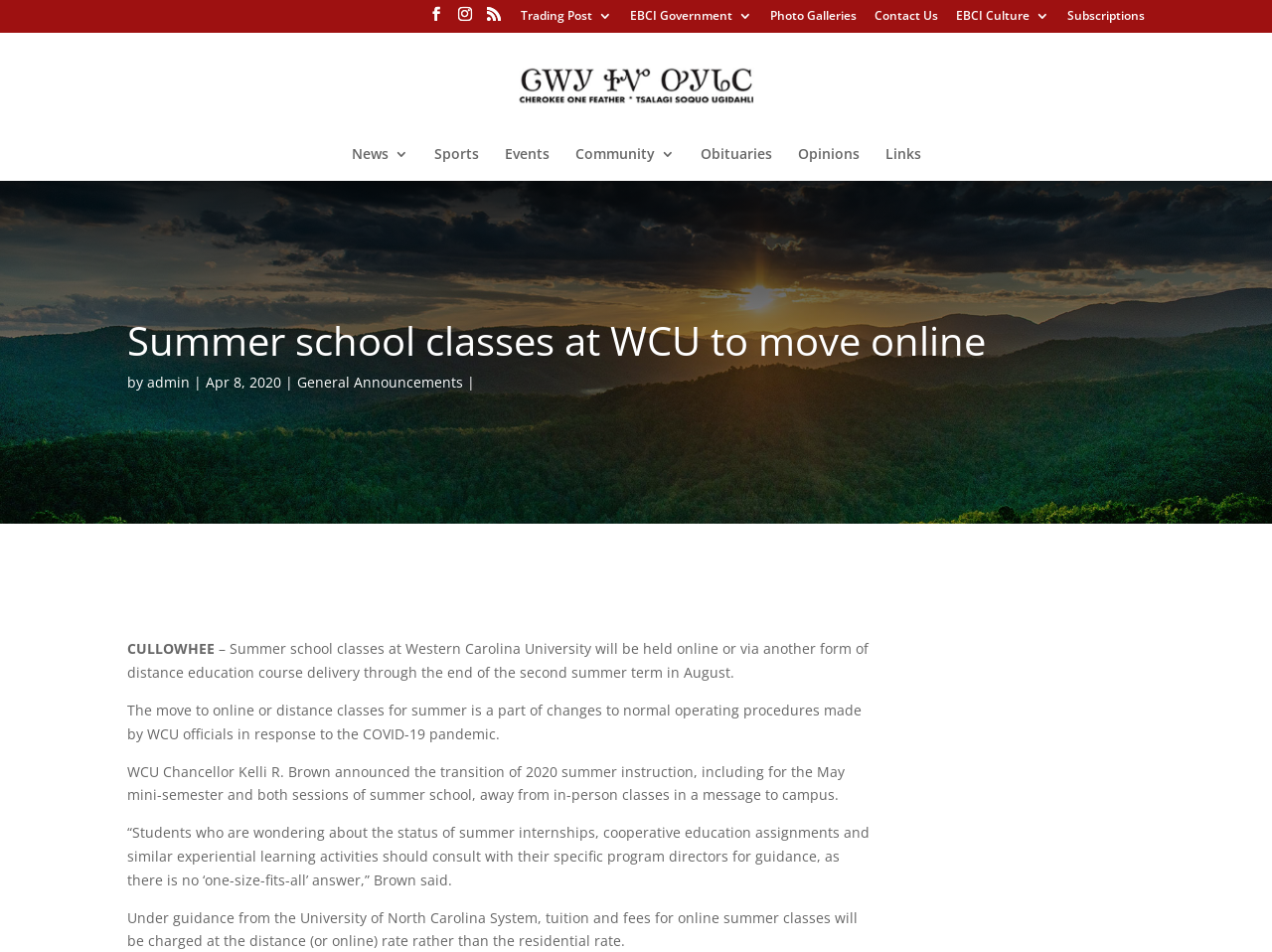Pinpoint the bounding box coordinates of the element that must be clicked to accomplish the following instruction: "Read 'General Announcements'". The coordinates should be in the format of four float numbers between 0 and 1, i.e., [left, top, right, bottom].

[0.234, 0.391, 0.364, 0.411]